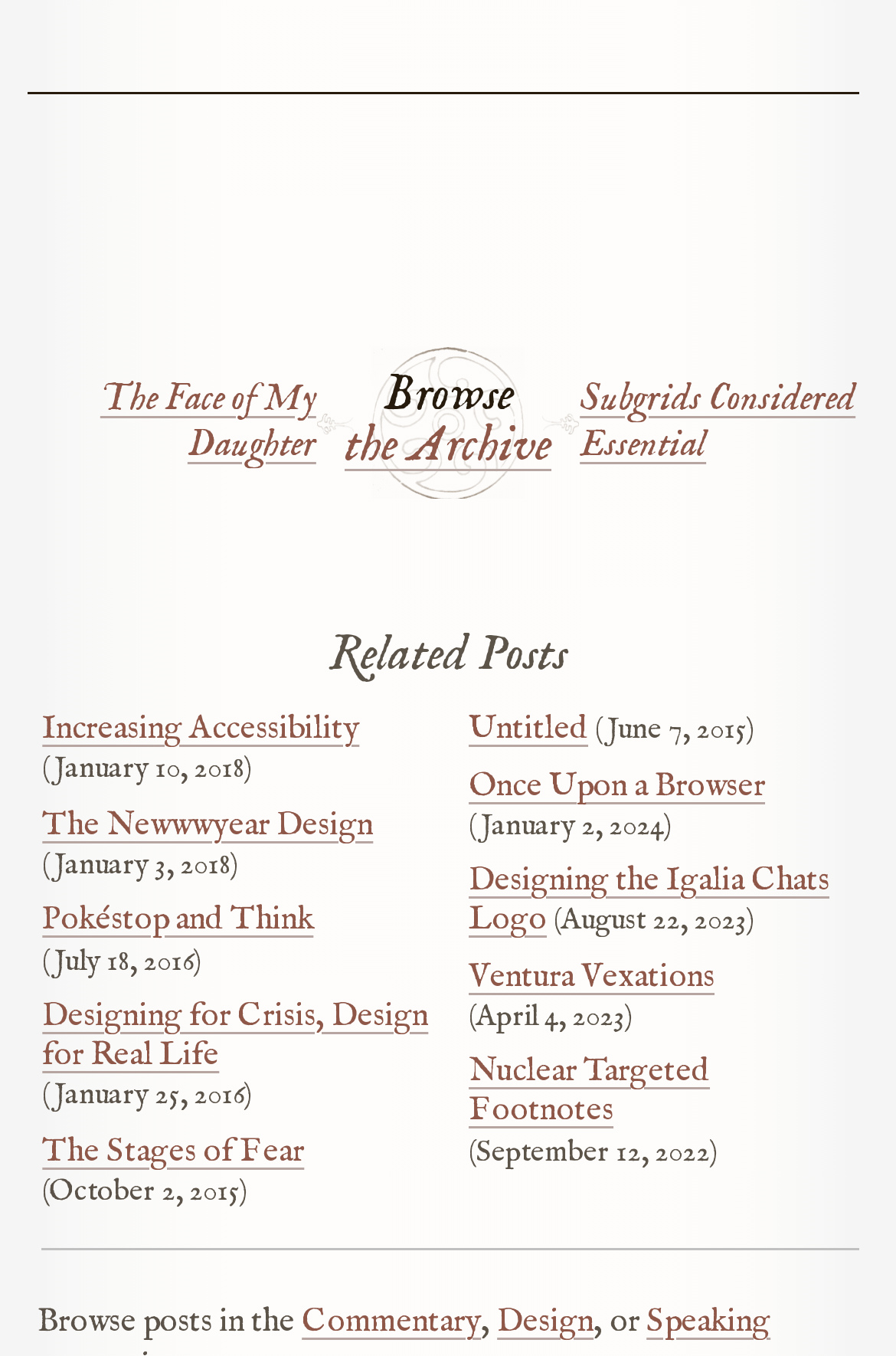How many related posts are listed?
Your answer should be a single word or phrase derived from the screenshot.

12